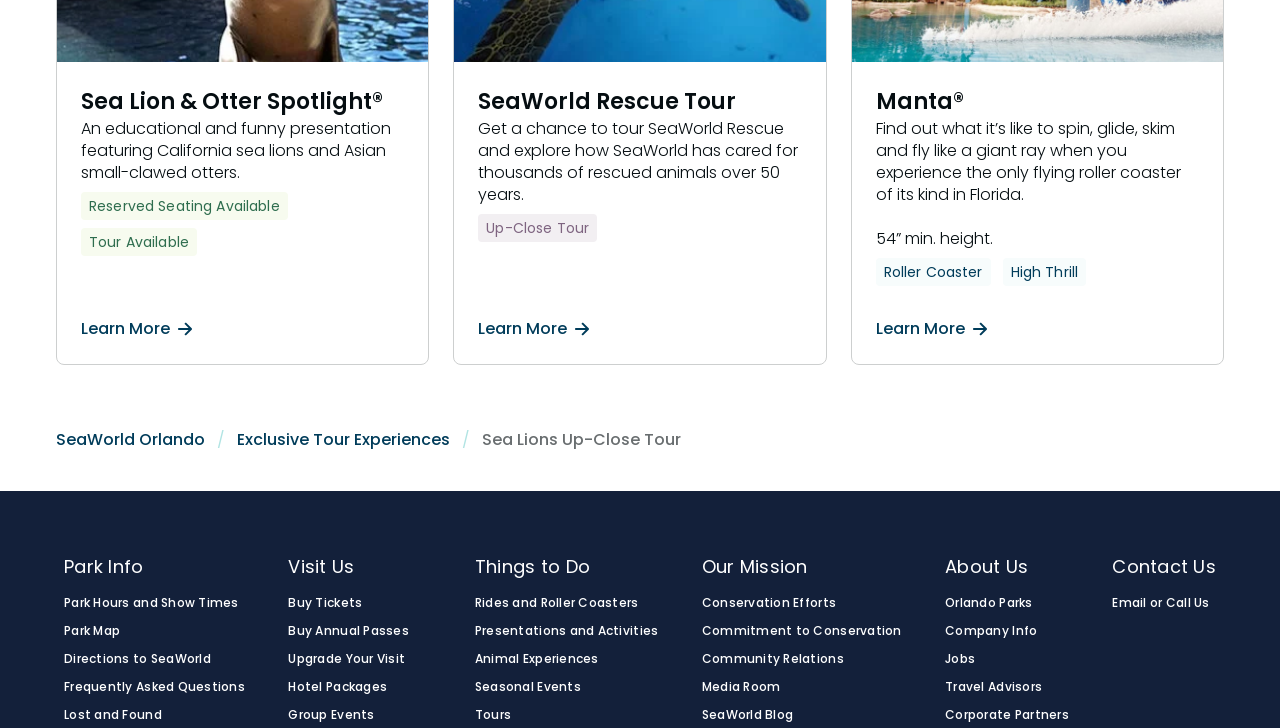Please answer the following question using a single word or phrase: 
What types of tickets can visitors buy?

Tickets, annual passes, hotel packages